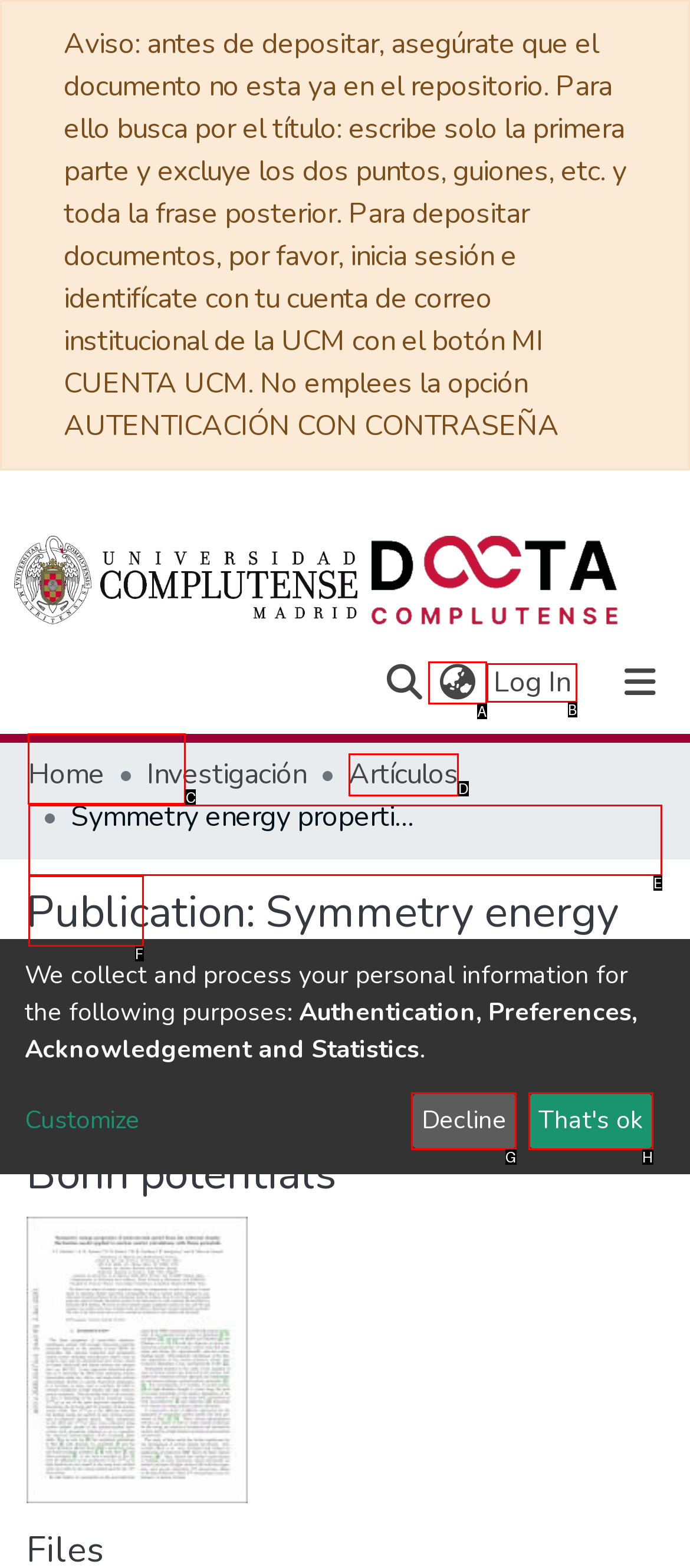Determine which HTML element to click on in order to complete the action: View communities.
Reply with the letter of the selected option.

C